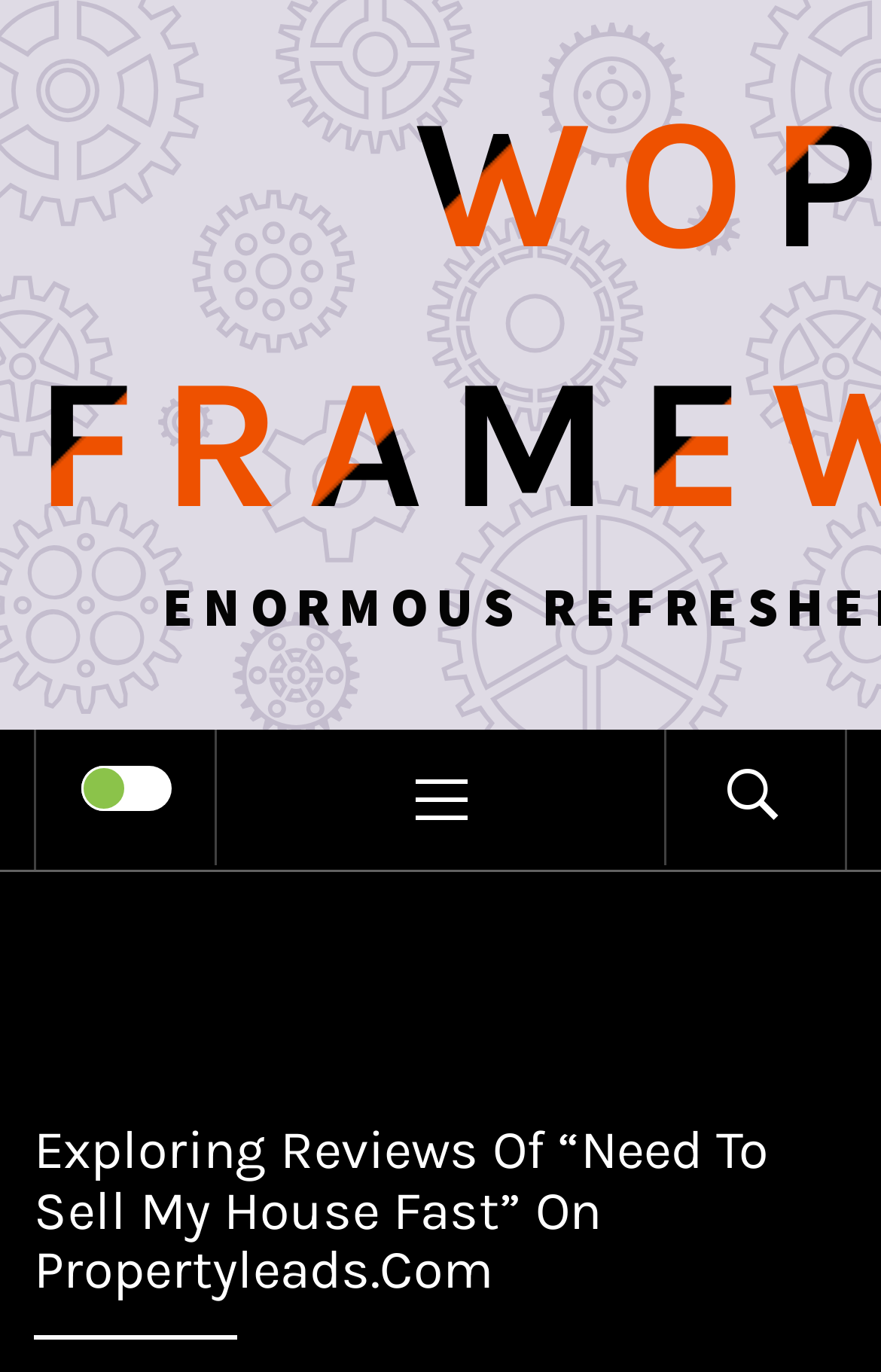Please find and generate the text of the main header of the webpage.

Exploring Reviews Of “Need To Sell My House Fast” On Propertyleads.Com